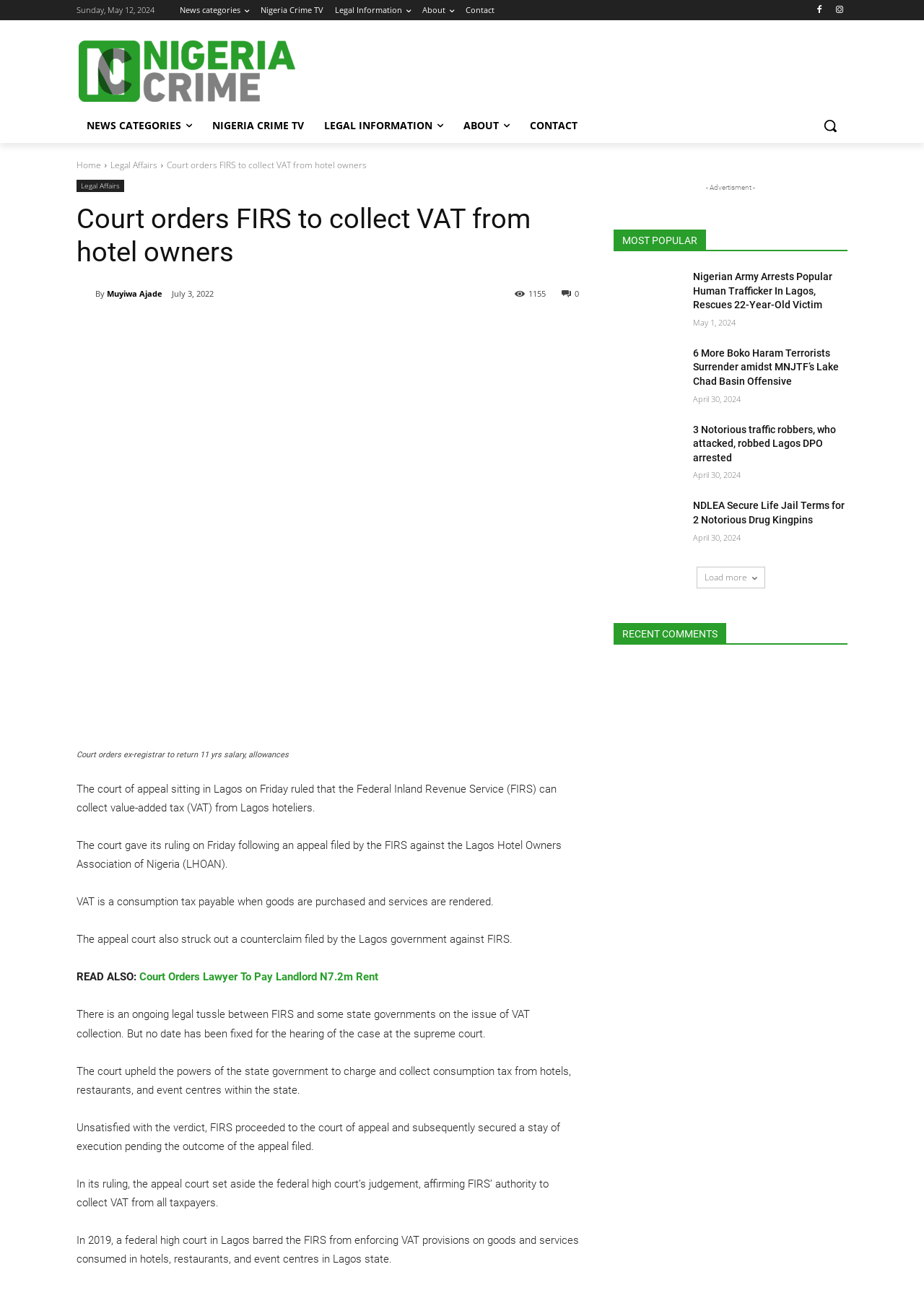How many years salary and allowances did the court order the ex-registrar to return?
Please use the visual content to give a single word or phrase answer.

11 years